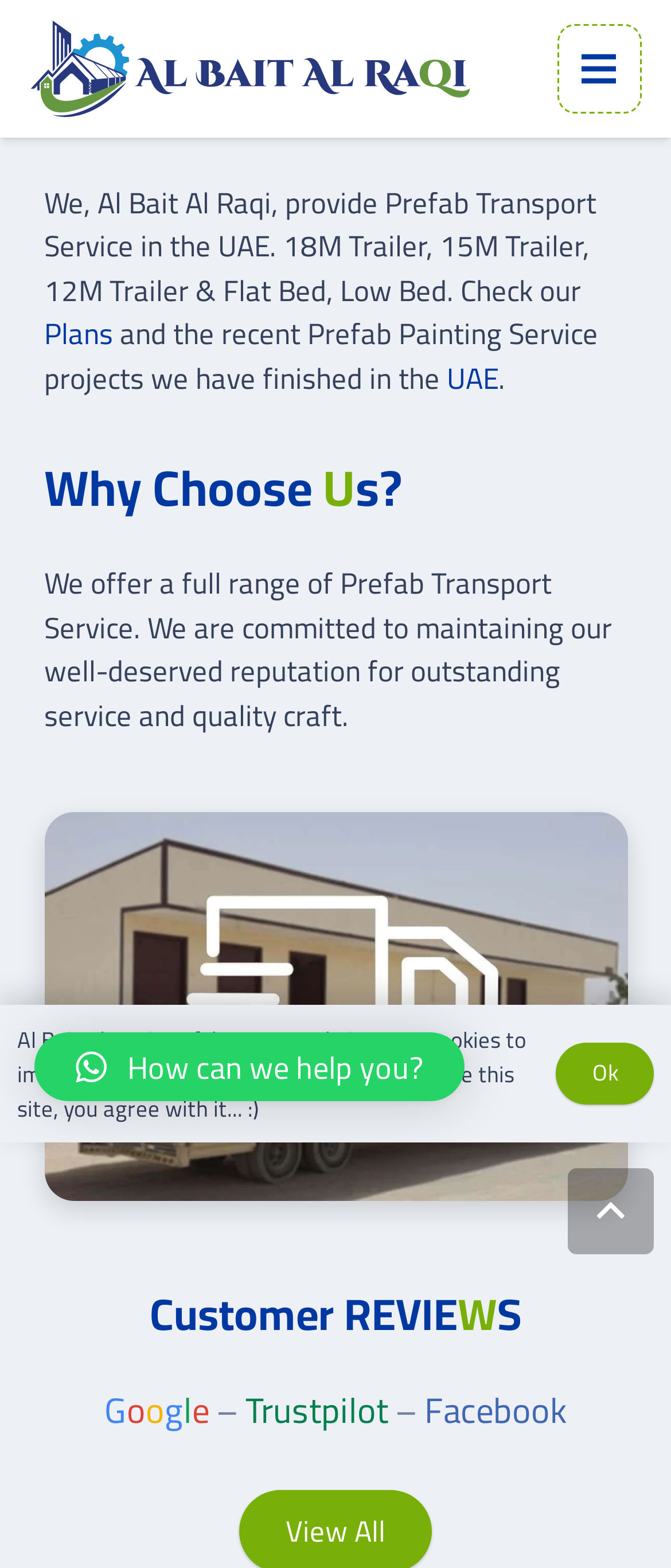What type of reviews are displayed on the webpage?
Look at the image and respond with a single word or a short phrase.

Customer reviews